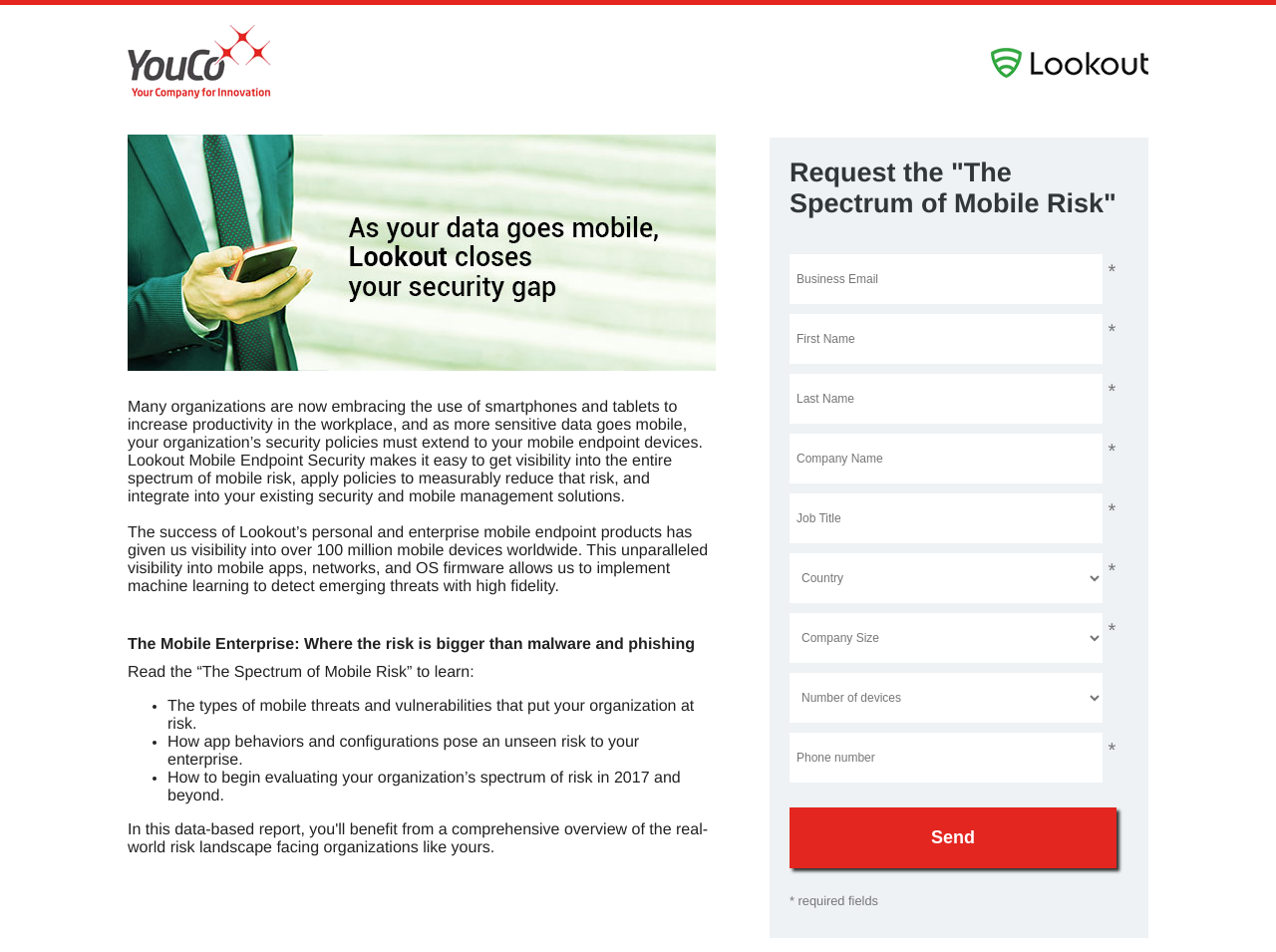Please provide the bounding box coordinates for the element that needs to be clicked to perform the instruction: "Request the report". The coordinates must consist of four float numbers between 0 and 1, formatted as [left, top, right, bottom].

[0.619, 0.165, 0.884, 0.23]